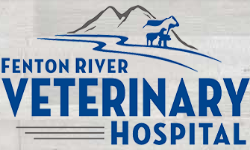Create an extensive and detailed description of the image.

The image features the logo of Fenton River Veterinary Hospital, prominently displaying the name "FENTON RIVER" in bold blue letters above the words "VETERINARY HOSPITAL." The design includes a stylized depiction of mountains and a river, emphasizing the connection to nature and the hospital's commitment to equine and veterinary care. This logo is a key visual element of the hospital's branding, reflecting its mission to provide specialized medical services for horses and other animals.